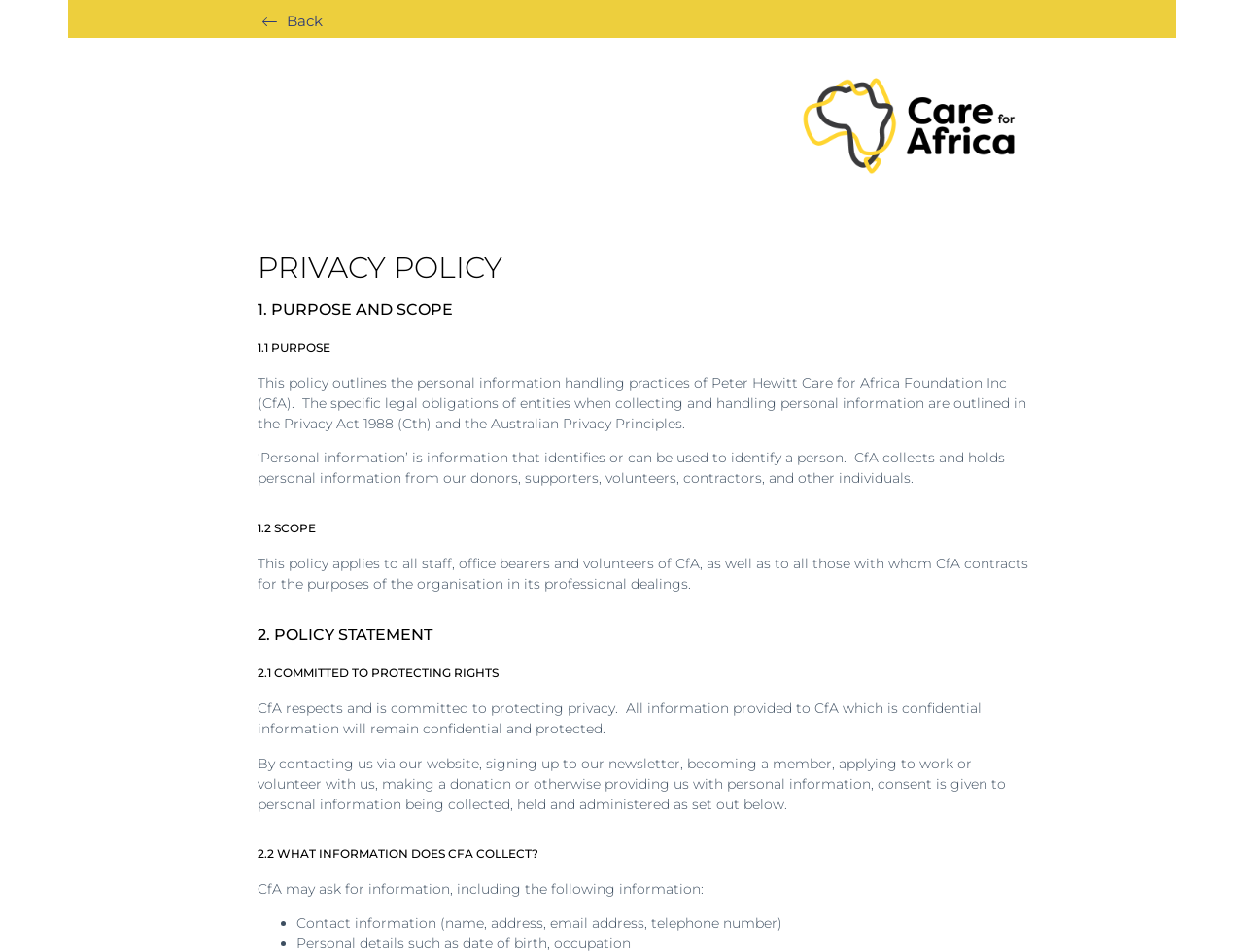Provide your answer in a single word or phrase: 
Who does this policy apply to?

Staff, office bearers, and volunteers